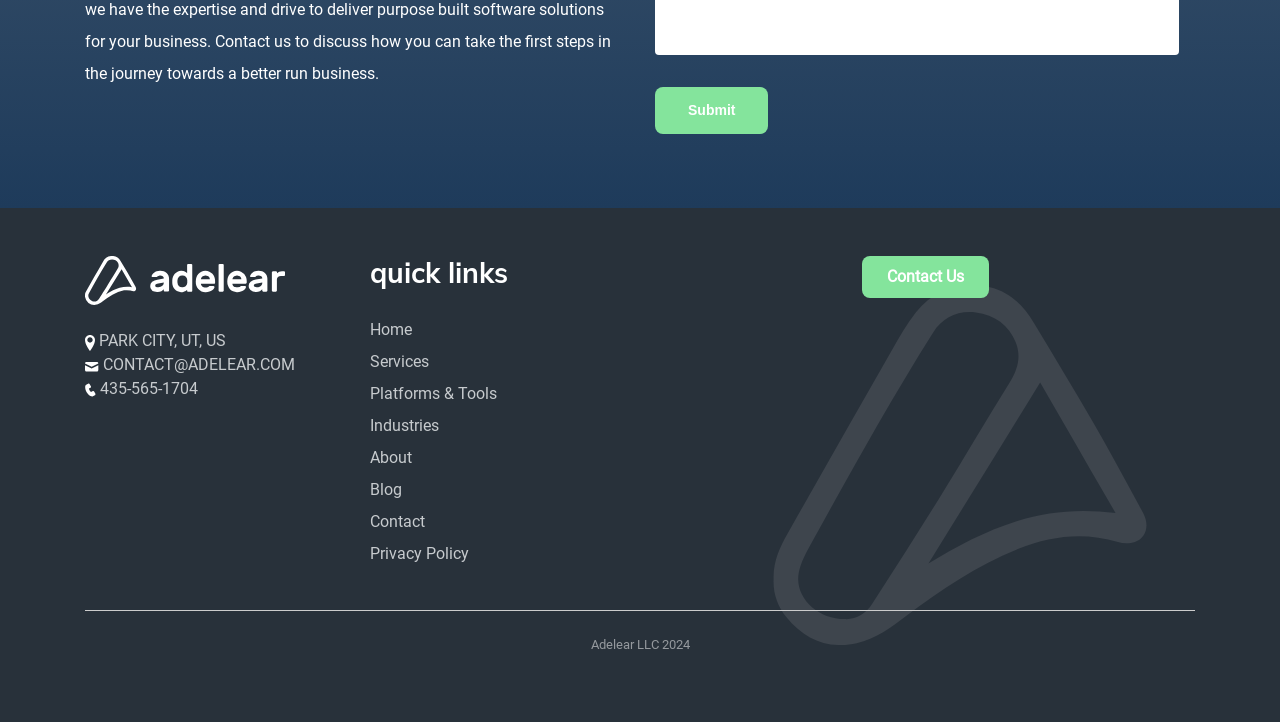Pinpoint the bounding box coordinates of the clickable area necessary to execute the following instruction: "contact us". The coordinates should be given as four float numbers between 0 and 1, namely [left, top, right, bottom].

[0.673, 0.355, 0.772, 0.413]